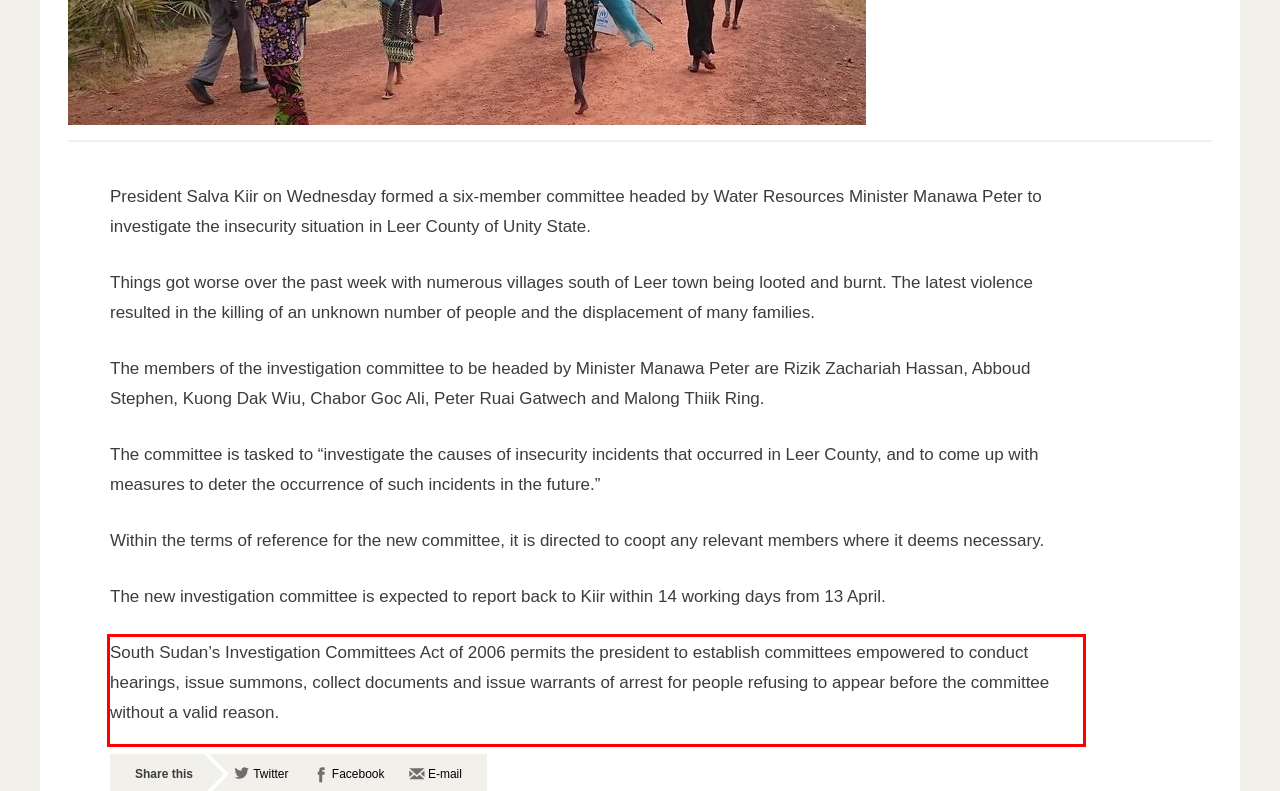You have a webpage screenshot with a red rectangle surrounding a UI element. Extract the text content from within this red bounding box.

South Sudan’s Investigation Committees Act of 2006 permits the president to establish committees empowered to conduct hearings, issue summons, collect documents and issue warrants of arrest for people refusing to appear before the committee without a valid reason.